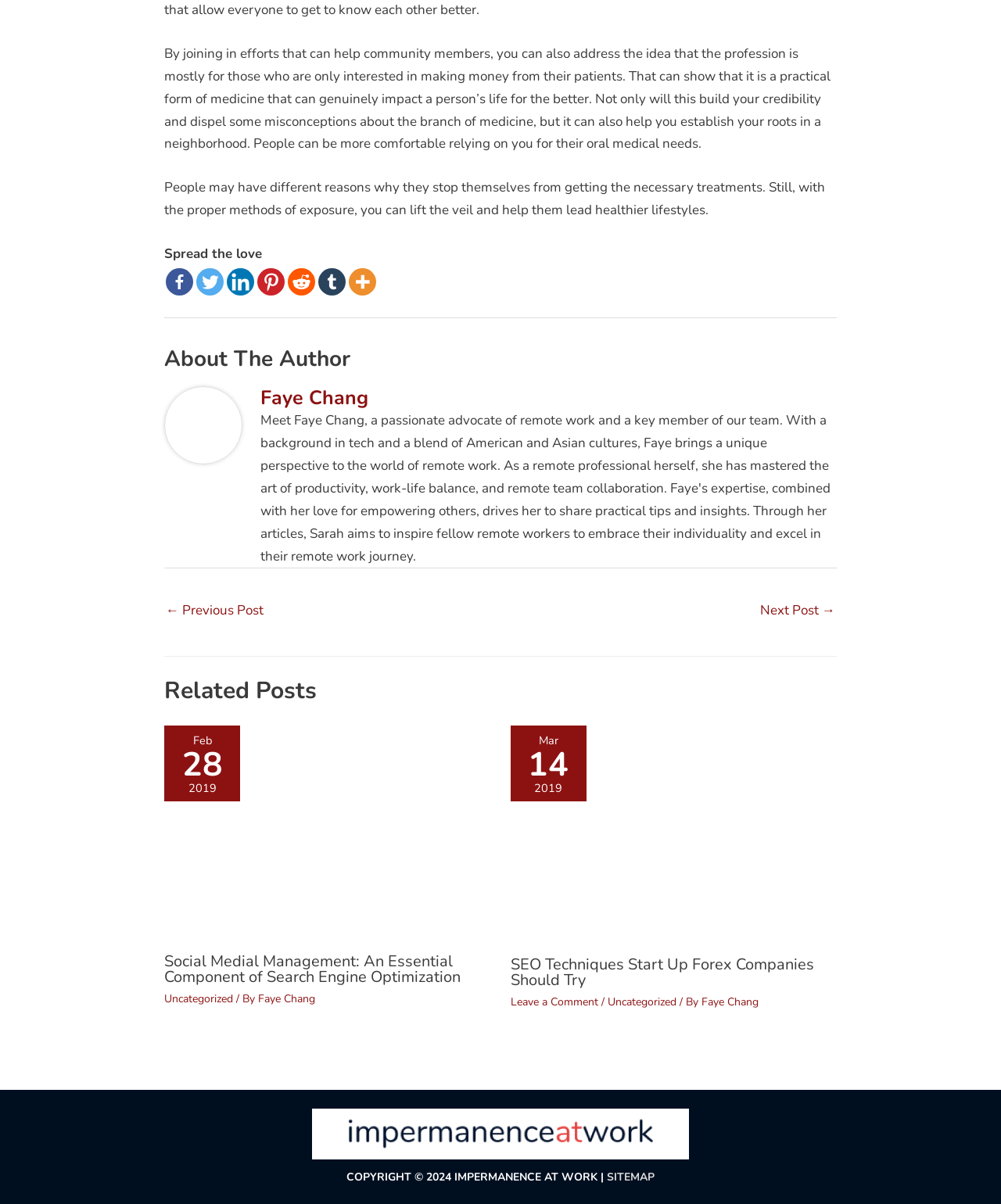How many social media links are available?
Based on the image, give a one-word or short phrase answer.

6